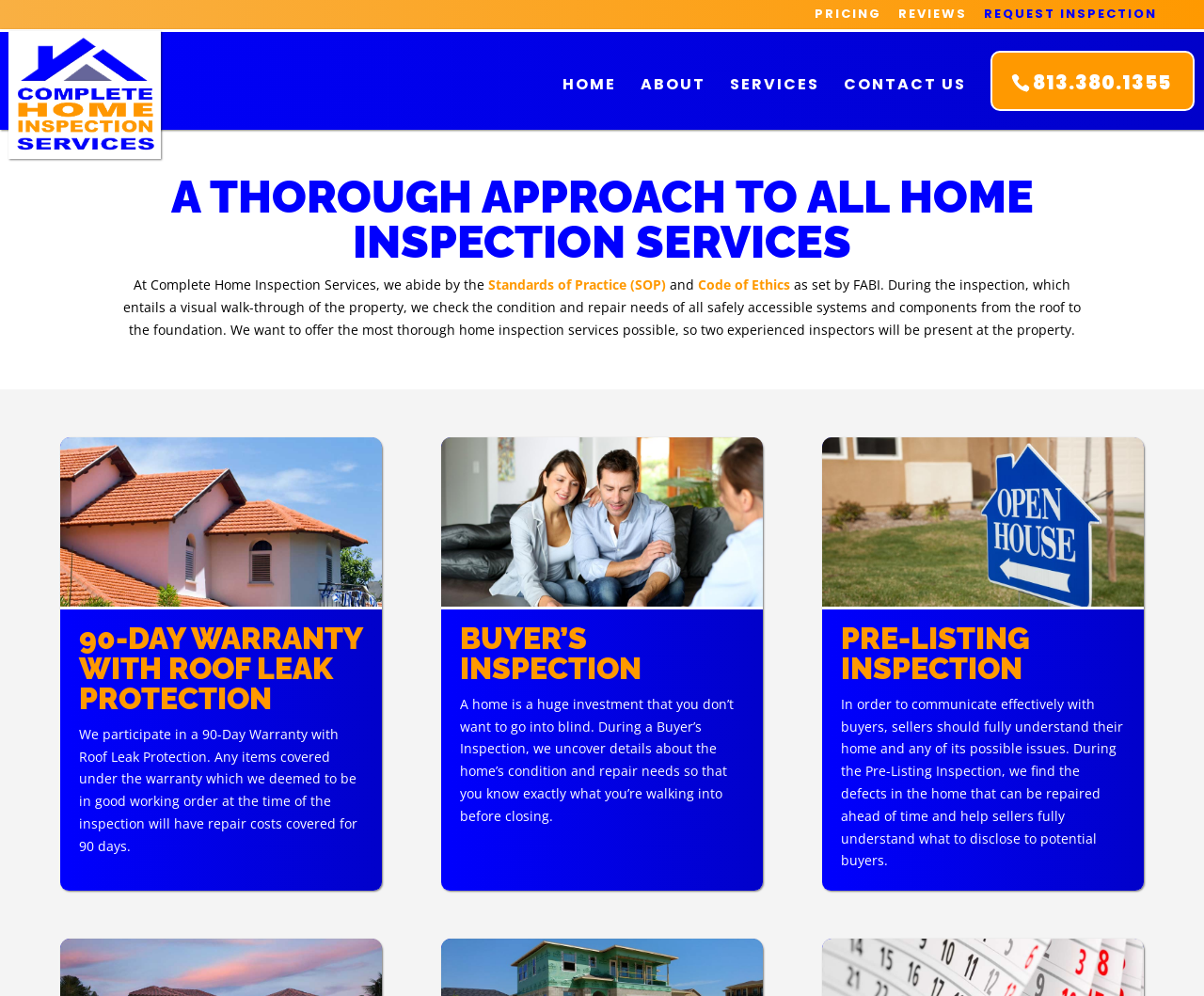What is the main heading displayed on the webpage? Please provide the text.

A THOROUGH APPROACH TO ALL HOME INSPECTION SERVICES